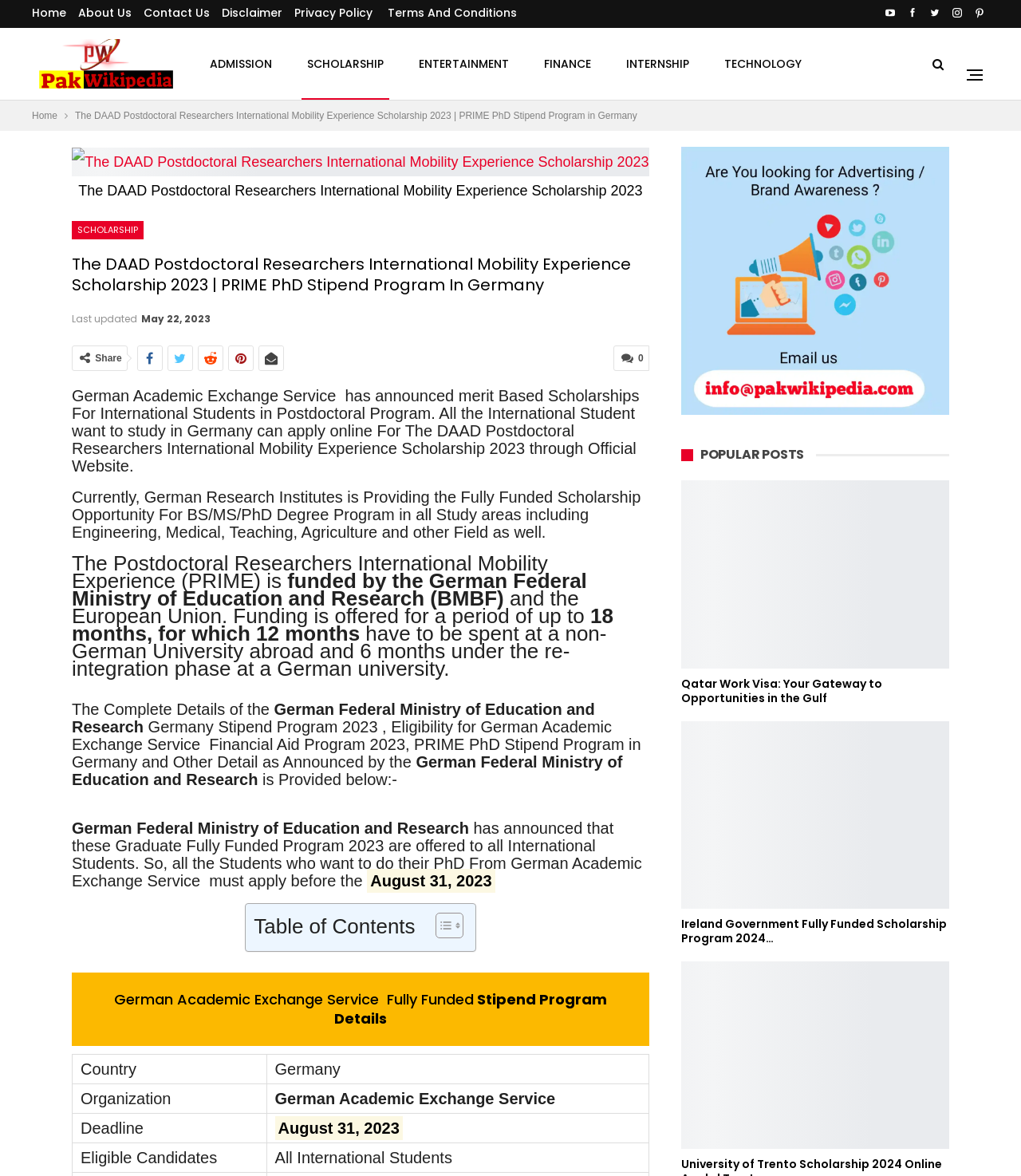Please provide a one-word or short phrase answer to the question:
What is the country where the scholarship is offered?

Germany